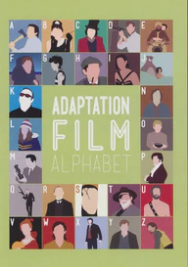Generate an elaborate caption for the given image.

The image features a colorful and playful design titled "Adaptation Film Alphabet." It showcases a collage of stylized portraits representing various characters from films, arranged in a grid format to reflect the letters of the alphabet. Each square contains a unique portrayal, characterized by distinct artistic styles that emphasize a vibrant and contemporary look. The central text boldly displays the title "ADAPTATION" in large, white font, with "FILM" in an equally prominent size, complemented by "ALPHABET" below it. This artwork is labeled as a "Film Buff Quiz Greetings Card," suggesting its purpose as a fun, interactive item for film enthusiasts. The card is priced at £2.50, making it an appealing purchase for those looking to celebrate their love for cinema in a creative way.